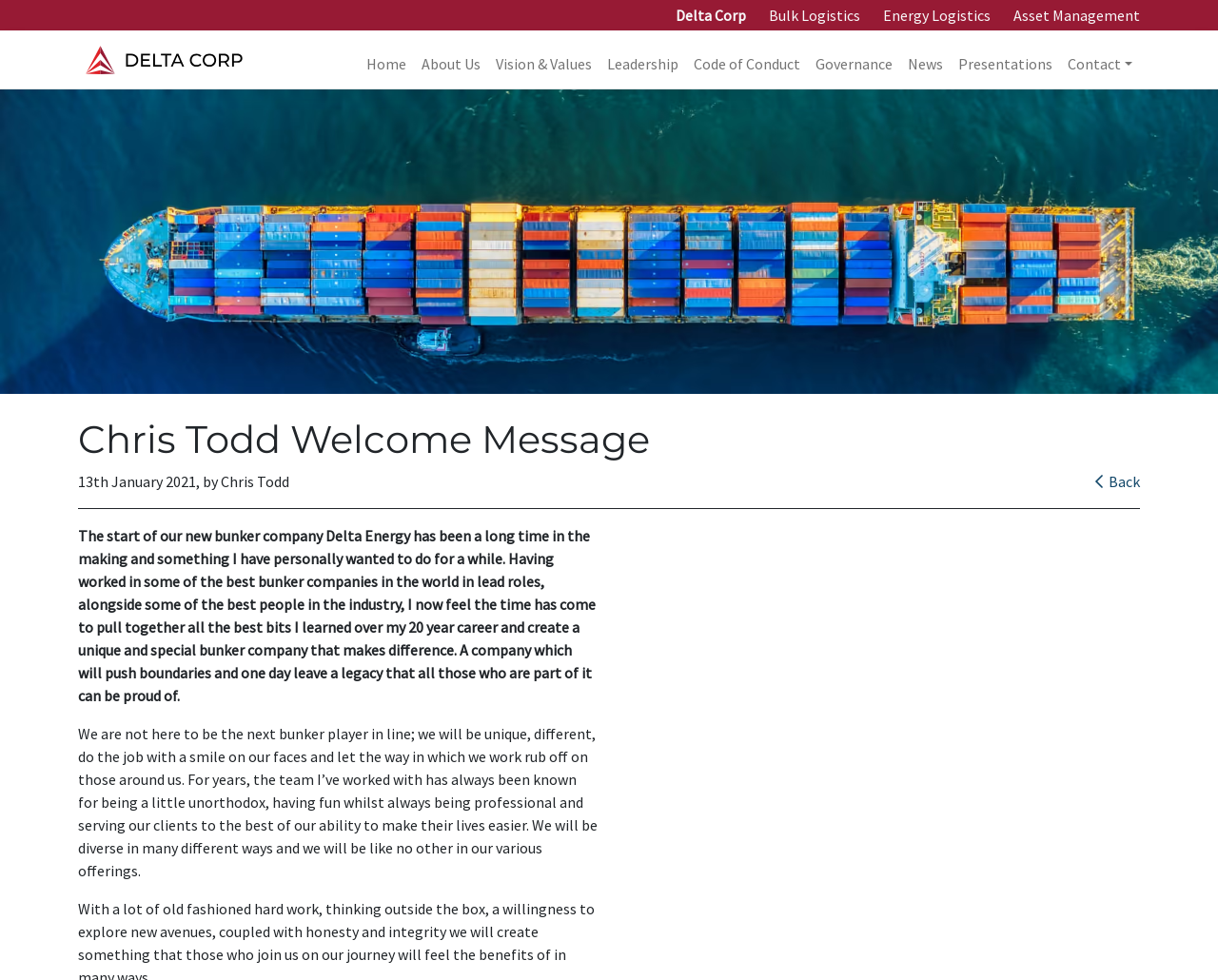What is the date mentioned in the welcome message?
Kindly offer a detailed explanation using the data available in the image.

The date '13th January 2021' is mentioned in the welcome message, specifically in the sentence '13th January 2021, by...'. This date is likely the date when the welcome message was written or published.